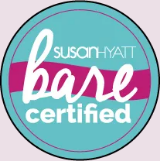Respond to the question below with a single word or phrase:
What does the certification signify?

Commitment to authenticity and empowerment